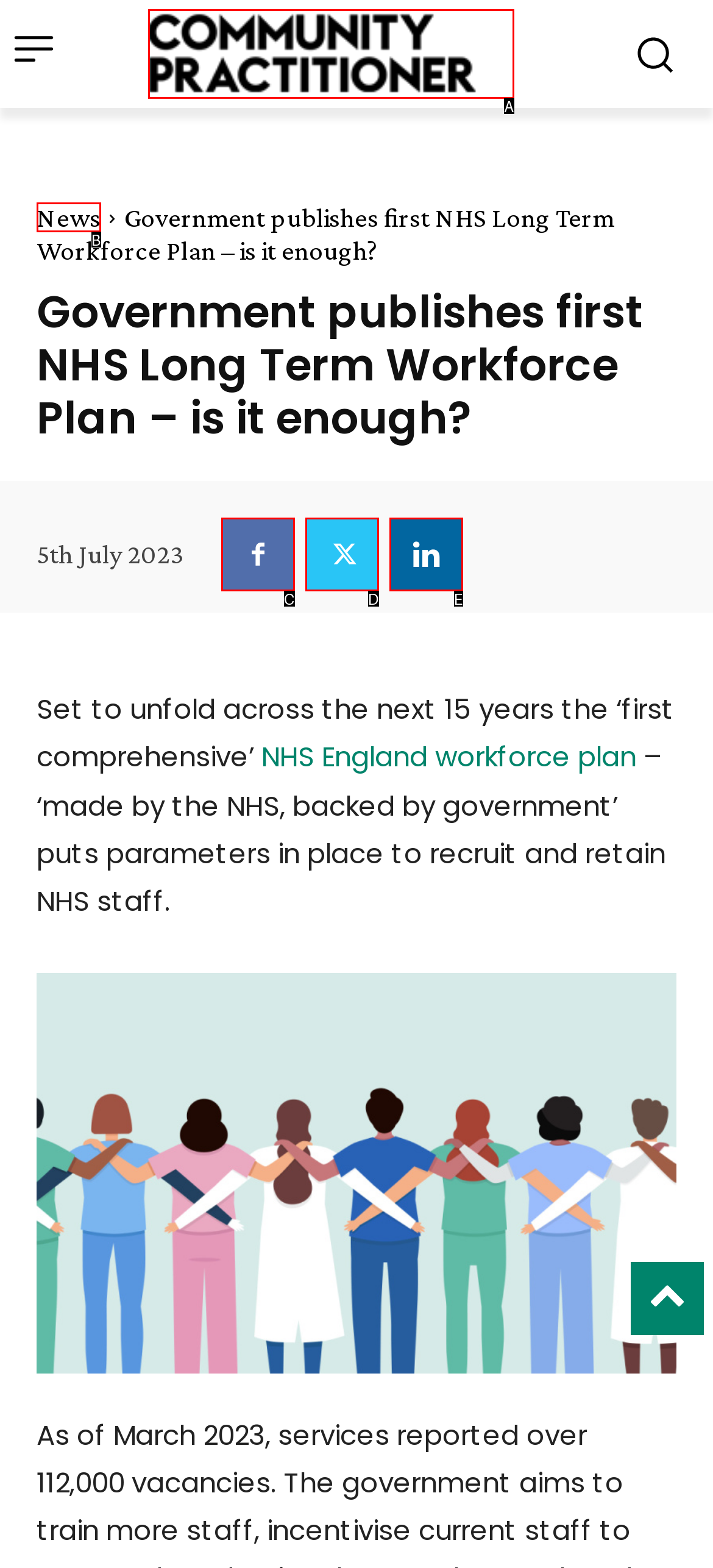Which option aligns with the description: alt="Pre Rack IT"? Respond by selecting the correct letter.

None